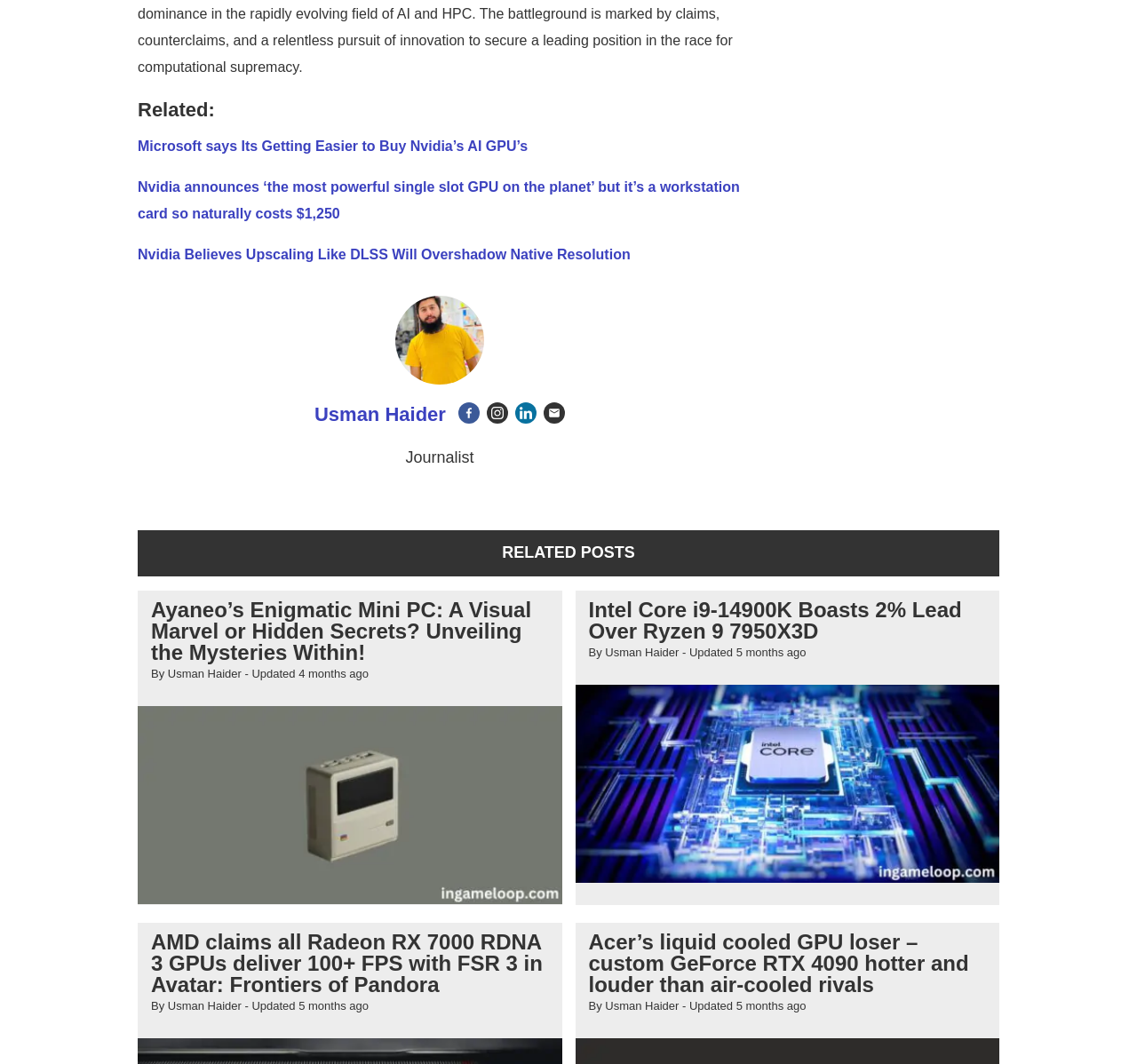Answer the question below with a single word or a brief phrase: 
What is the author of the articles?

Usman Haider